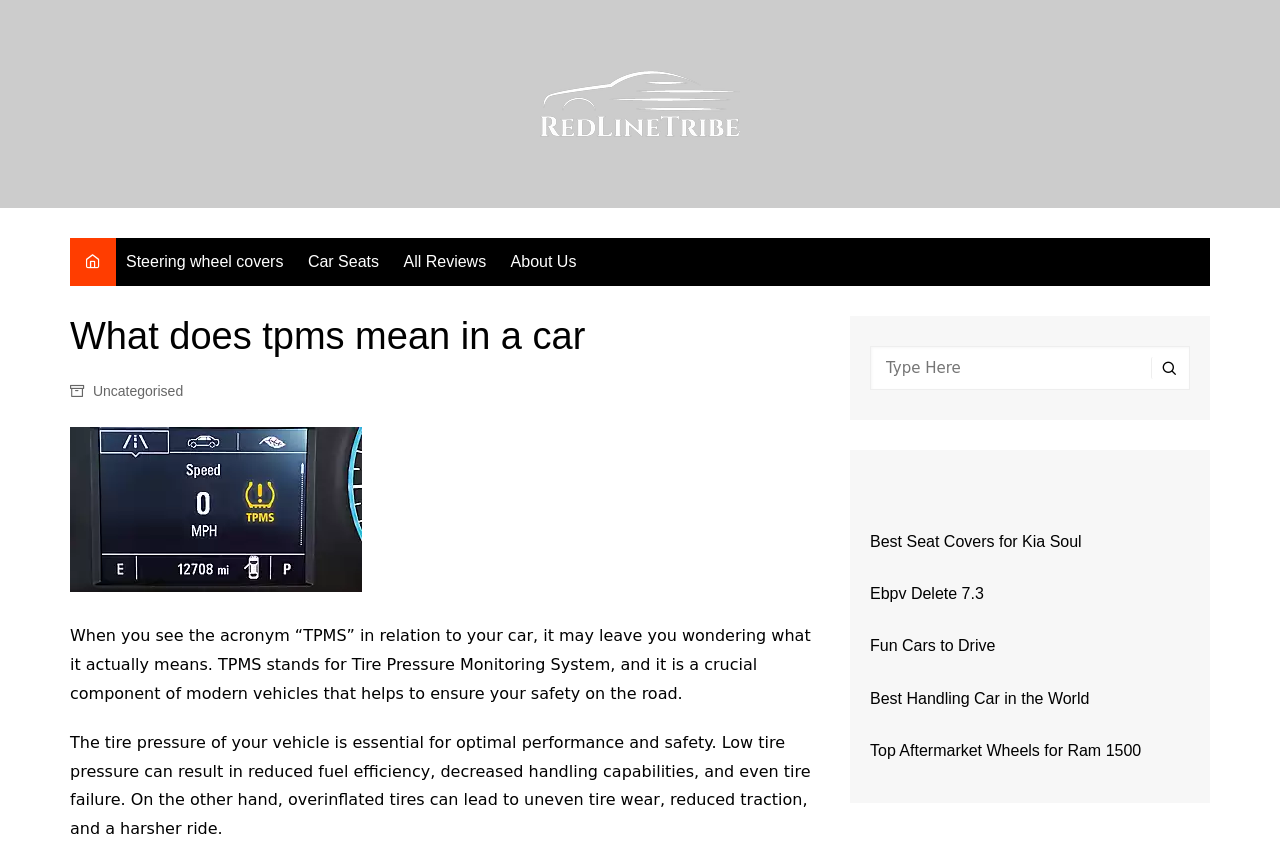Please find the bounding box coordinates of the element that must be clicked to perform the given instruction: "Search for something". The coordinates should be four float numbers from 0 to 1, i.e., [left, top, right, bottom].

[0.68, 0.41, 0.93, 0.462]